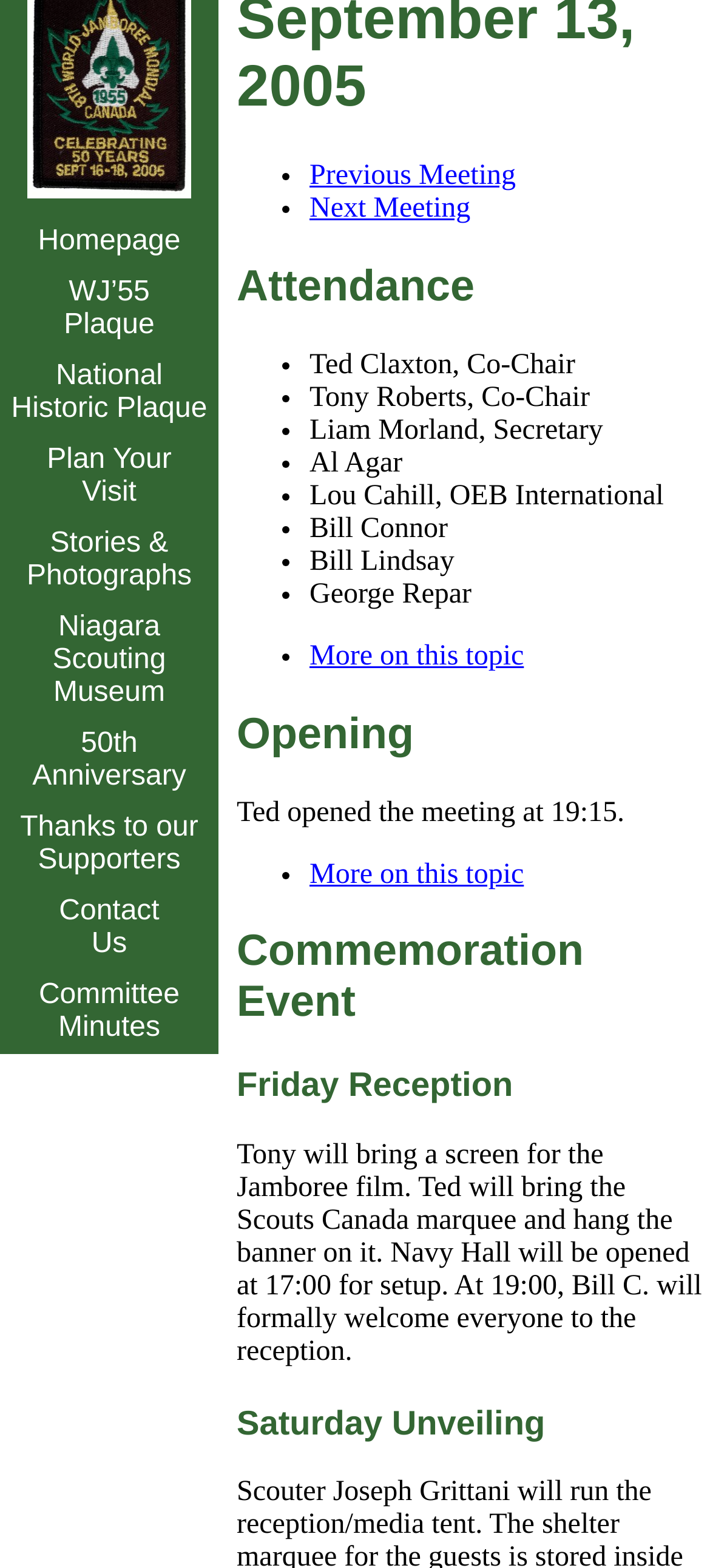Find the bounding box of the element with the following description: "WJ’55Plaque". The coordinates must be four float numbers between 0 and 1, formatted as [left, top, right, bottom].

[0.0, 0.171, 0.308, 0.224]